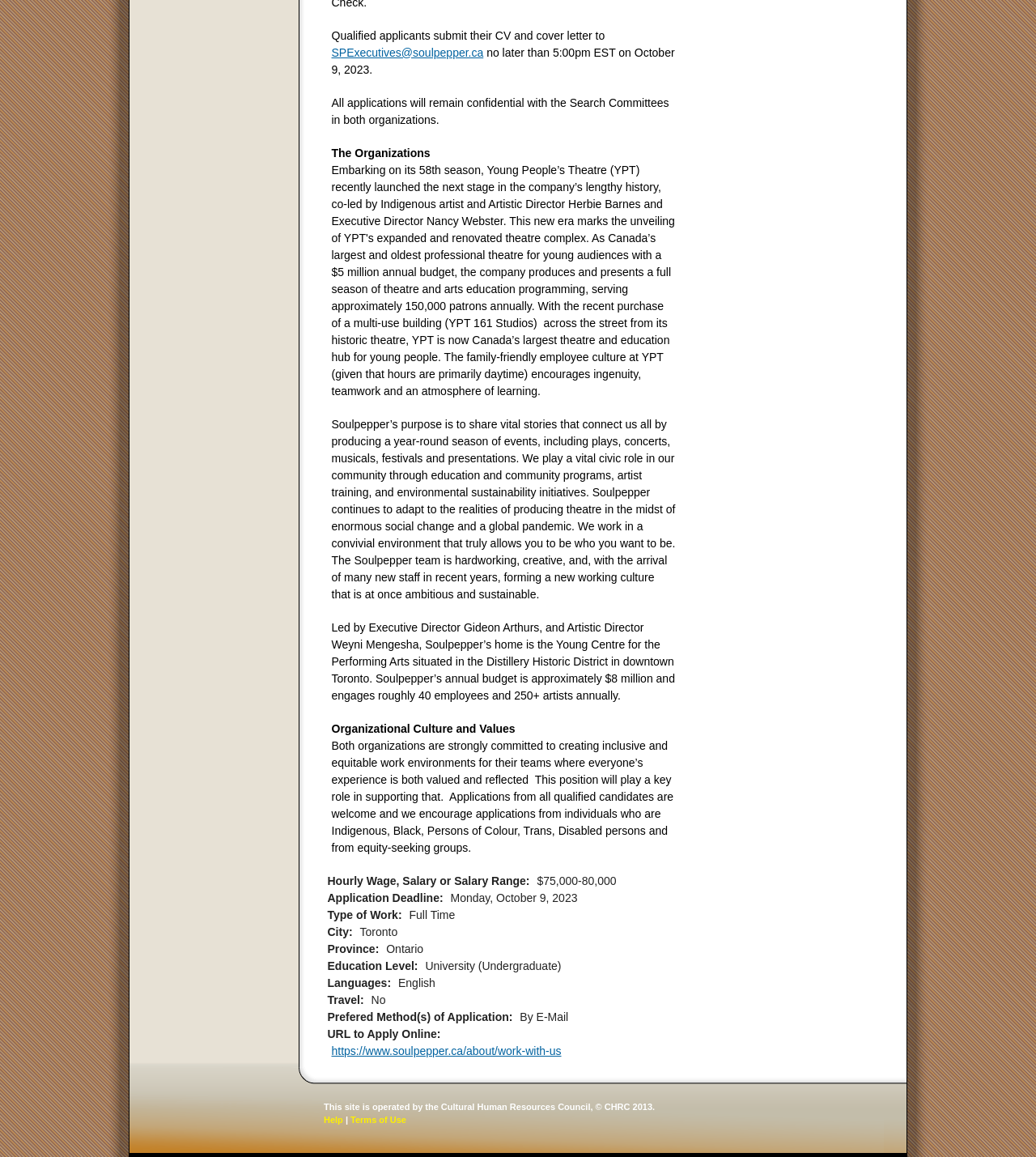Bounding box coordinates are specified in the format (top-left x, top-left y, bottom-right x, bottom-right y). All values are floating point numbers bounded between 0 and 1. Please provide the bounding box coordinate of the region this sentence describes: name="s" placeholder="Search …" title="Search for:"

None